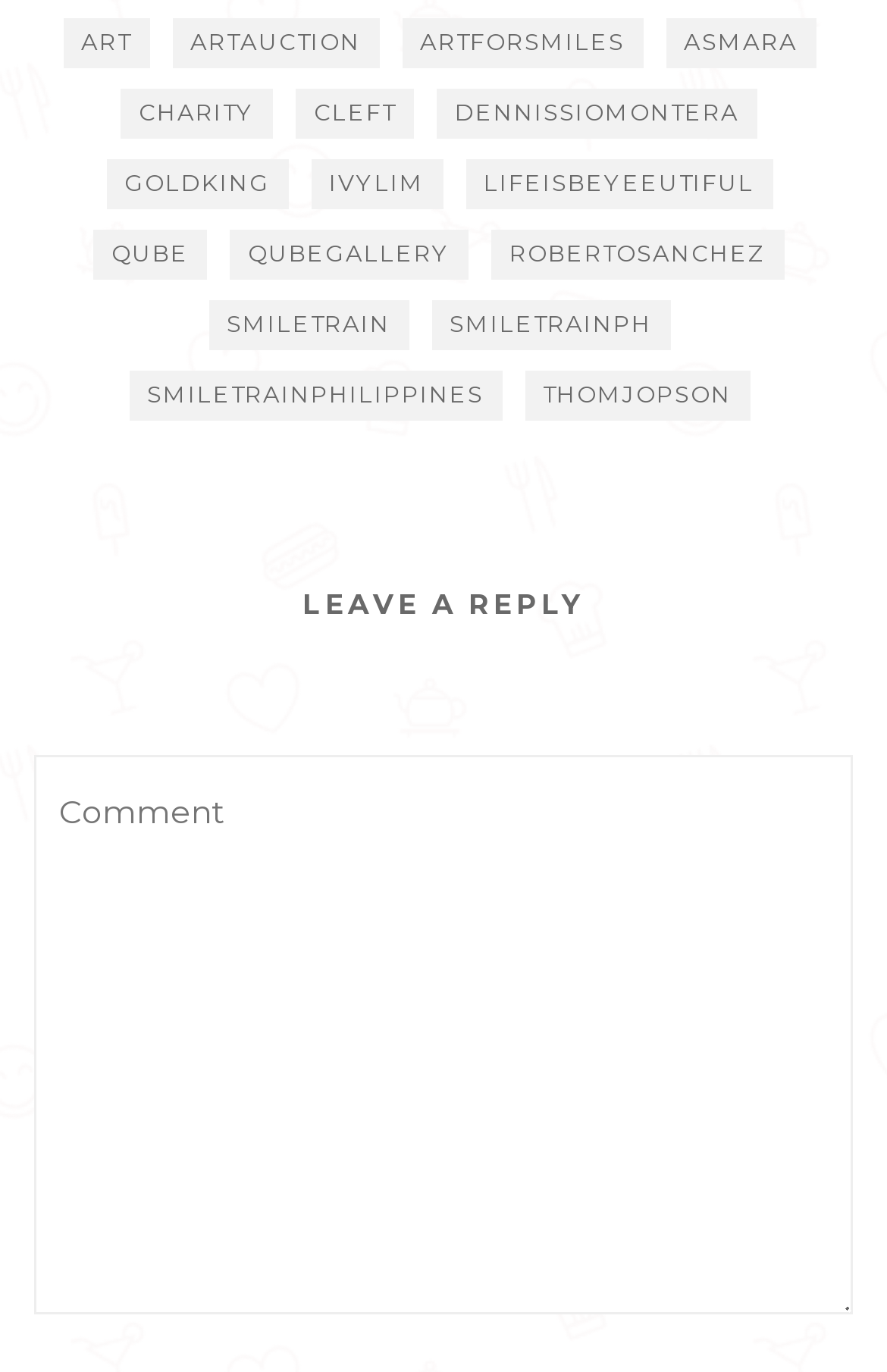Please mark the clickable region by giving the bounding box coordinates needed to complete this instruction: "Click on ART link".

[0.071, 0.013, 0.168, 0.05]